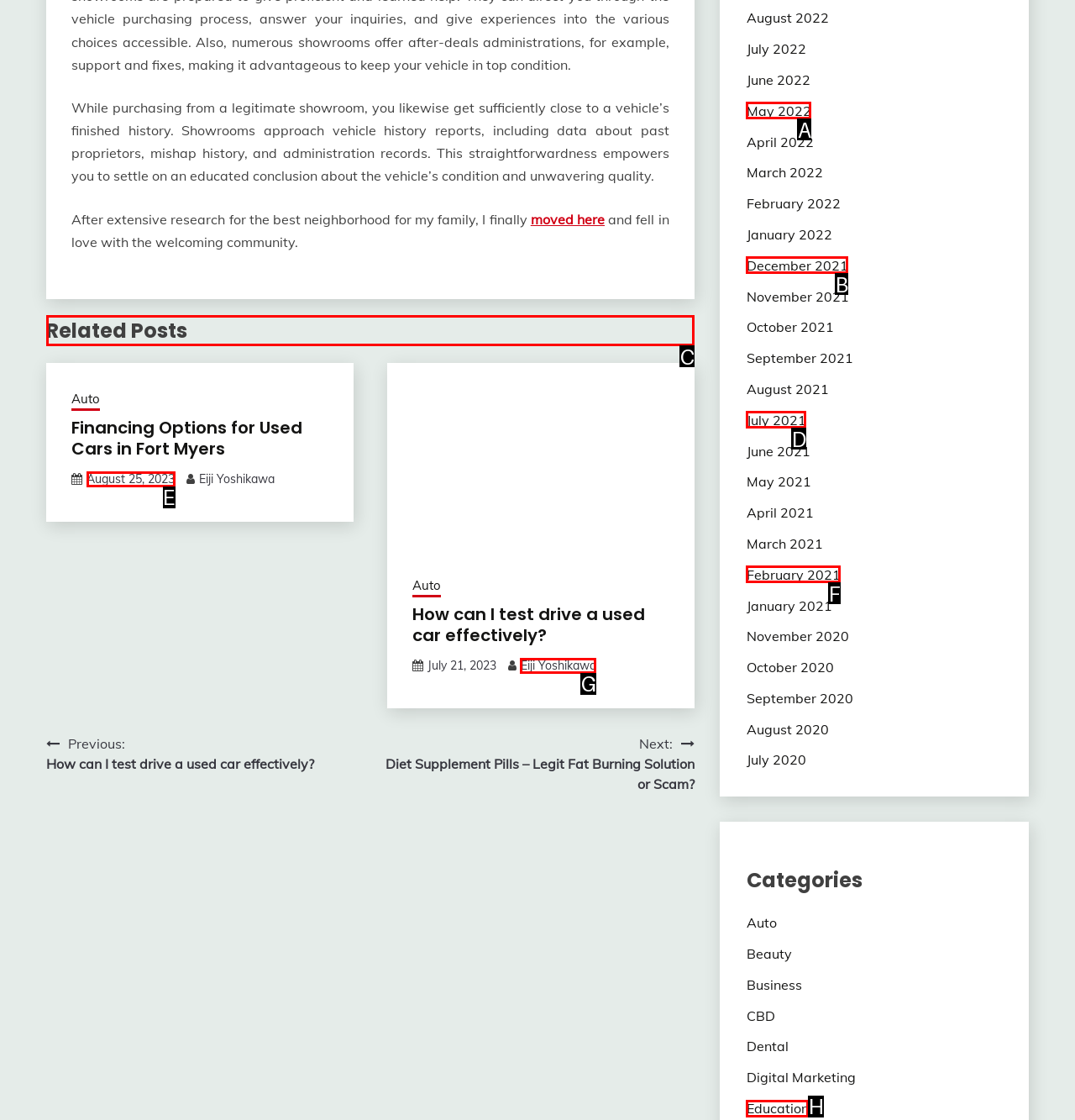Choose the letter of the option you need to click to Read 'Related Posts'. Answer with the letter only.

C